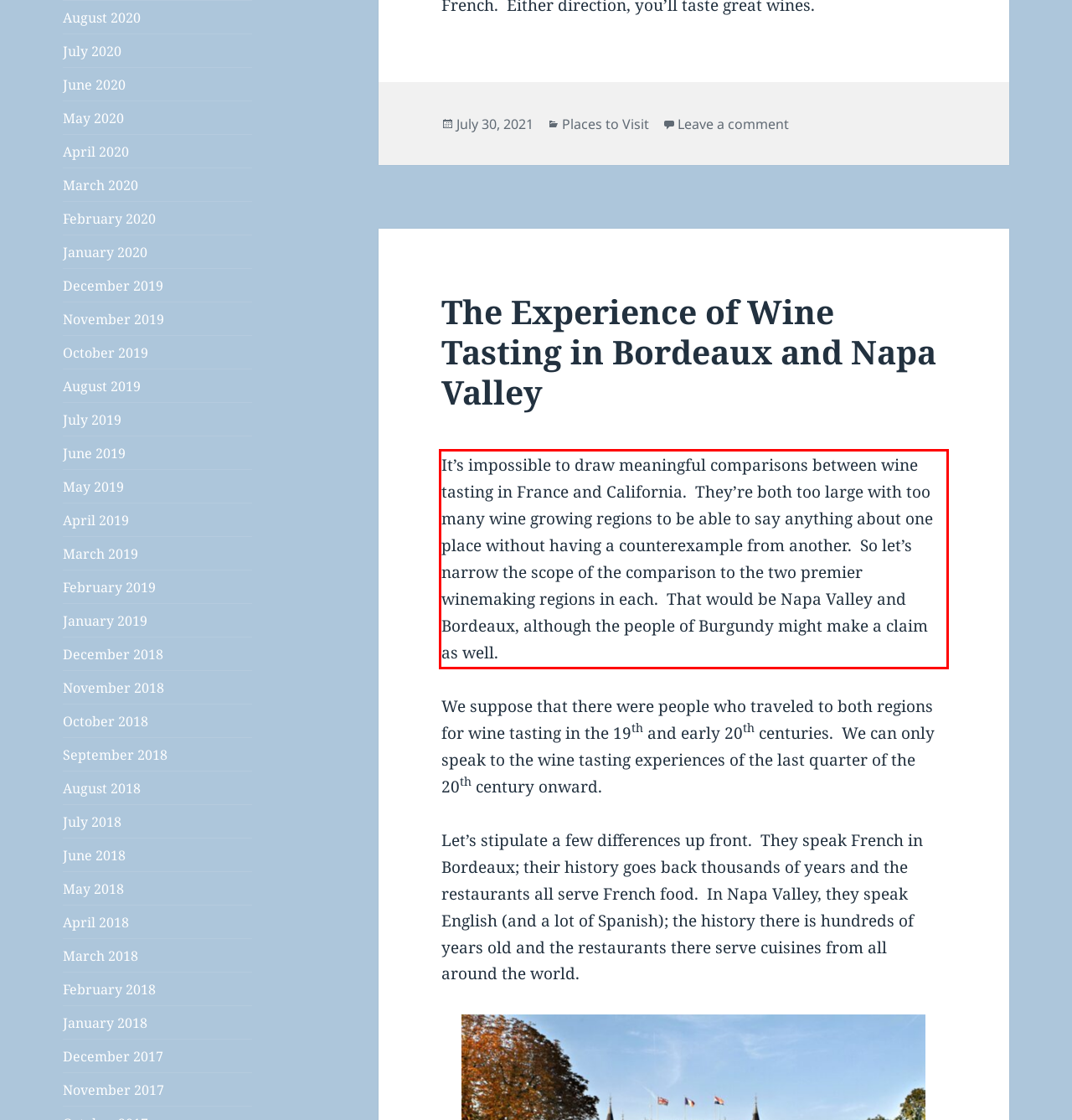Using the provided screenshot, read and generate the text content within the red-bordered area.

It’s impossible to draw meaningful comparisons between wine tasting in France and California. They’re both too large with too many wine growing regions to be able to say anything about one place without having a counterexample from another. So let’s narrow the scope of the comparison to the two premier winemaking regions in each. That would be Napa Valley and Bordeaux, although the people of Burgundy might make a claim as well.